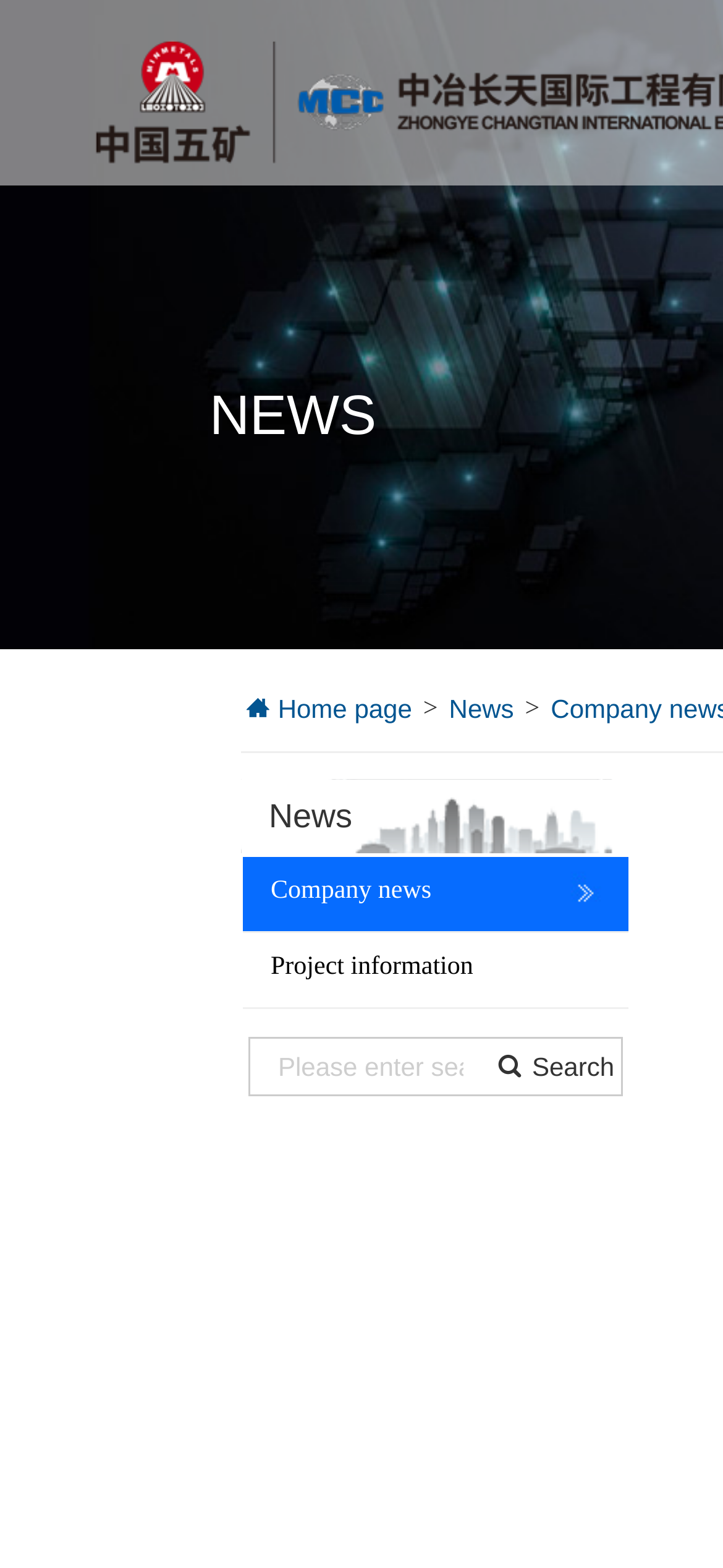Calculate the bounding box coordinates of the UI element given the description: "News".

[0.621, 0.442, 0.711, 0.461]